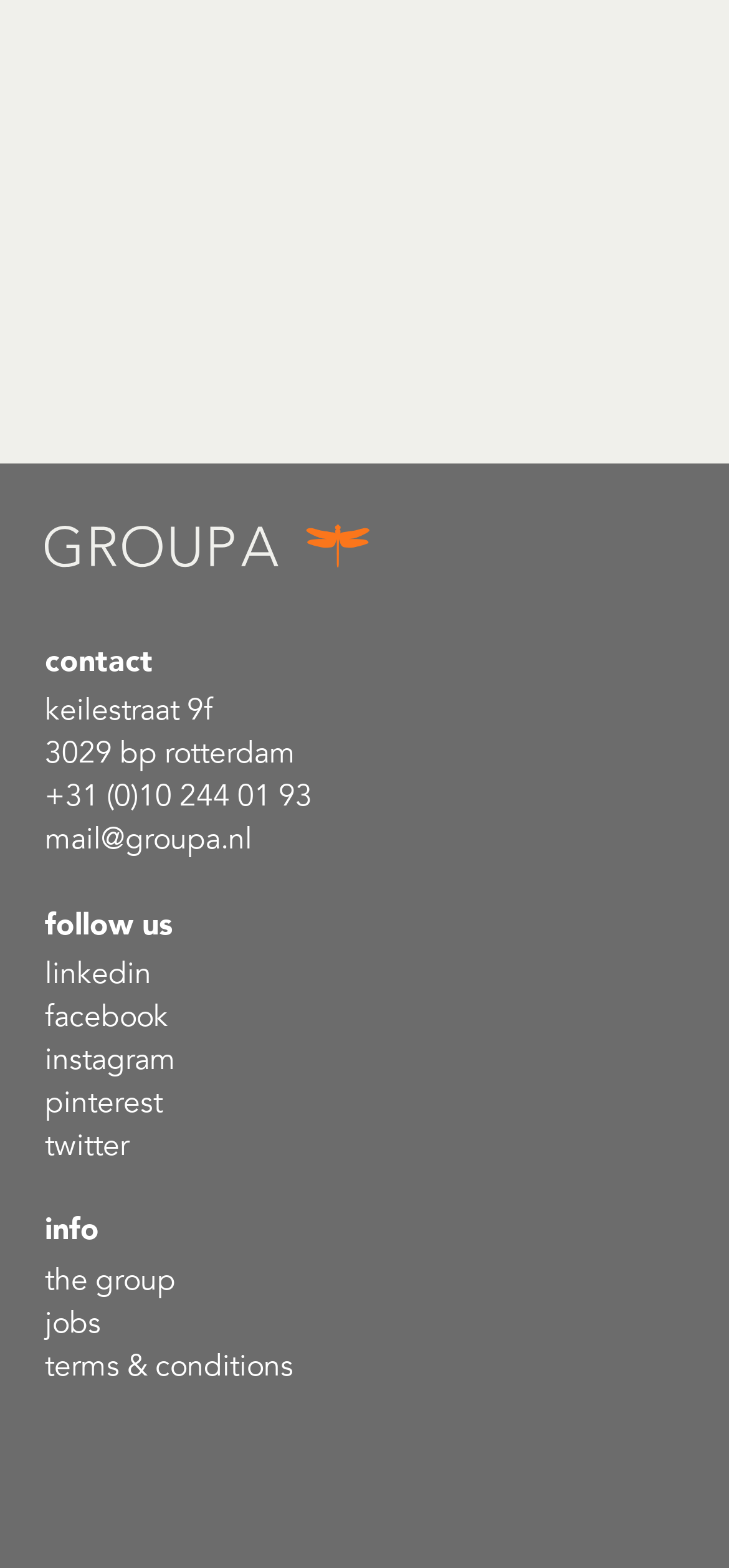Provide your answer in a single word or phrase: 
What is the address of GROUP A?

Keilestraat 9F, 3029 BP Rotterdam